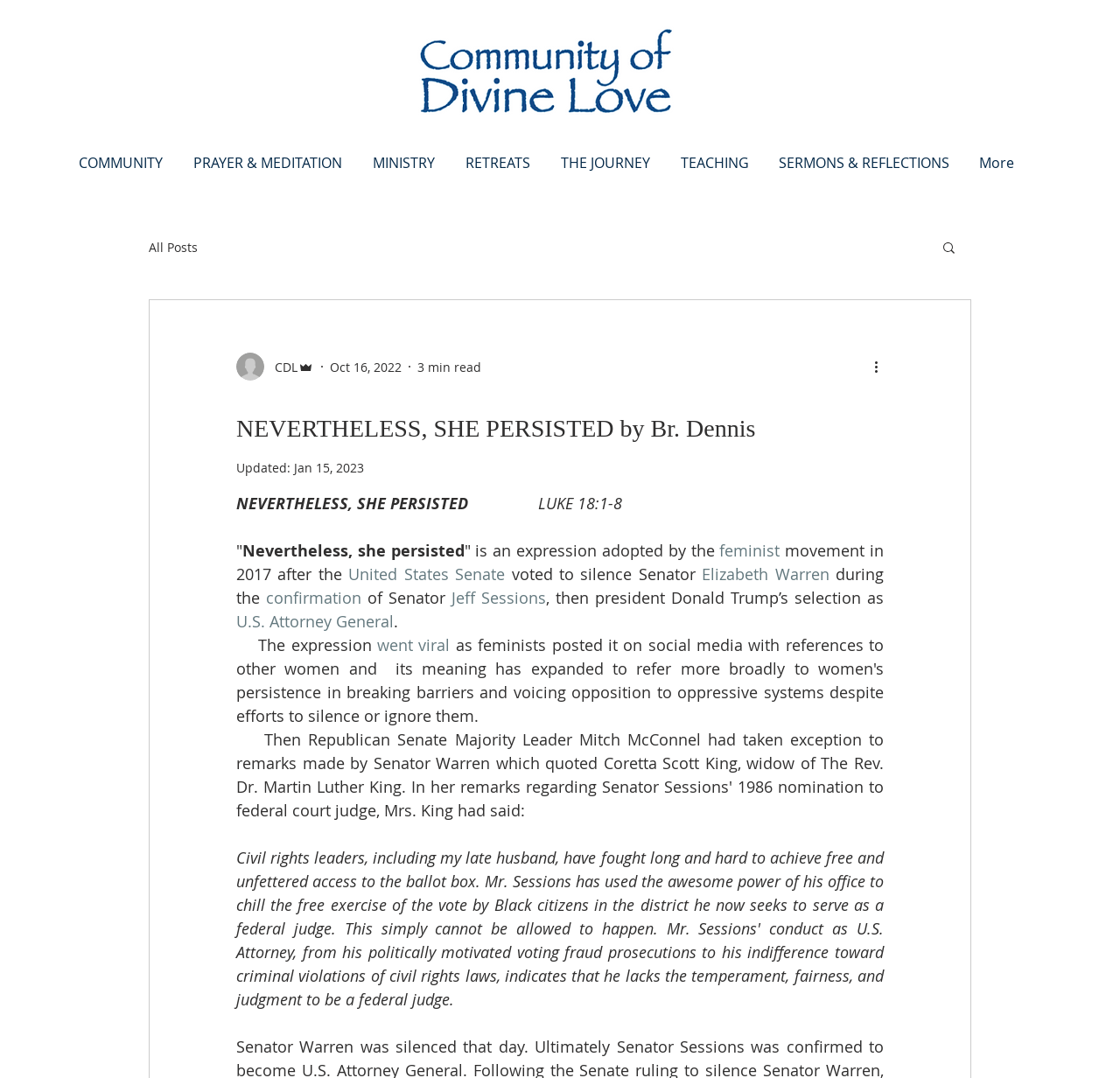Provide a short answer using a single word or phrase for the following question: 
What is the bounding box coordinate of the search button?

[0.84, 0.222, 0.855, 0.239]